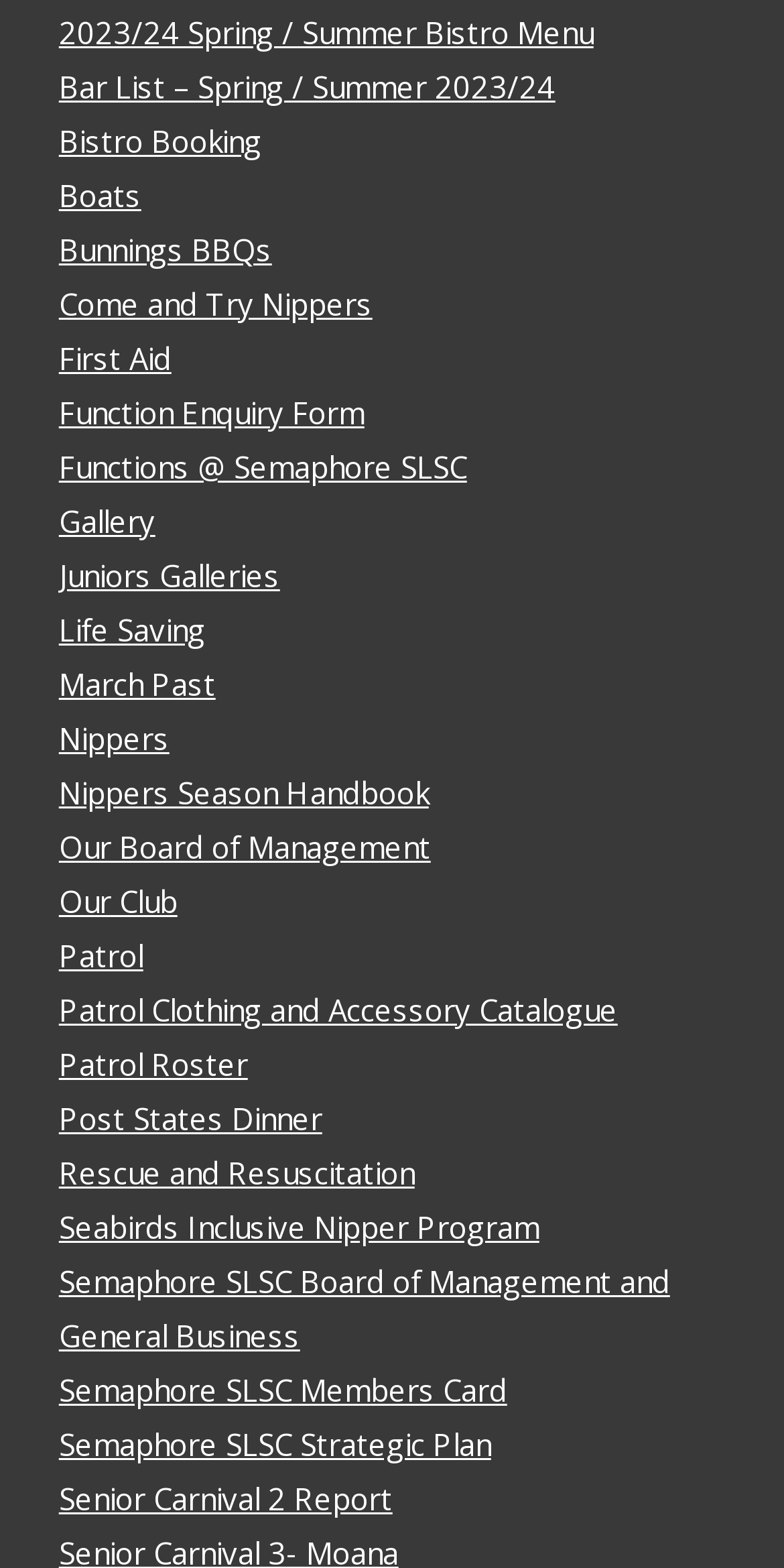Are there any links related to food on the webpage?
Please use the visual content to give a single word or phrase answer.

Yes